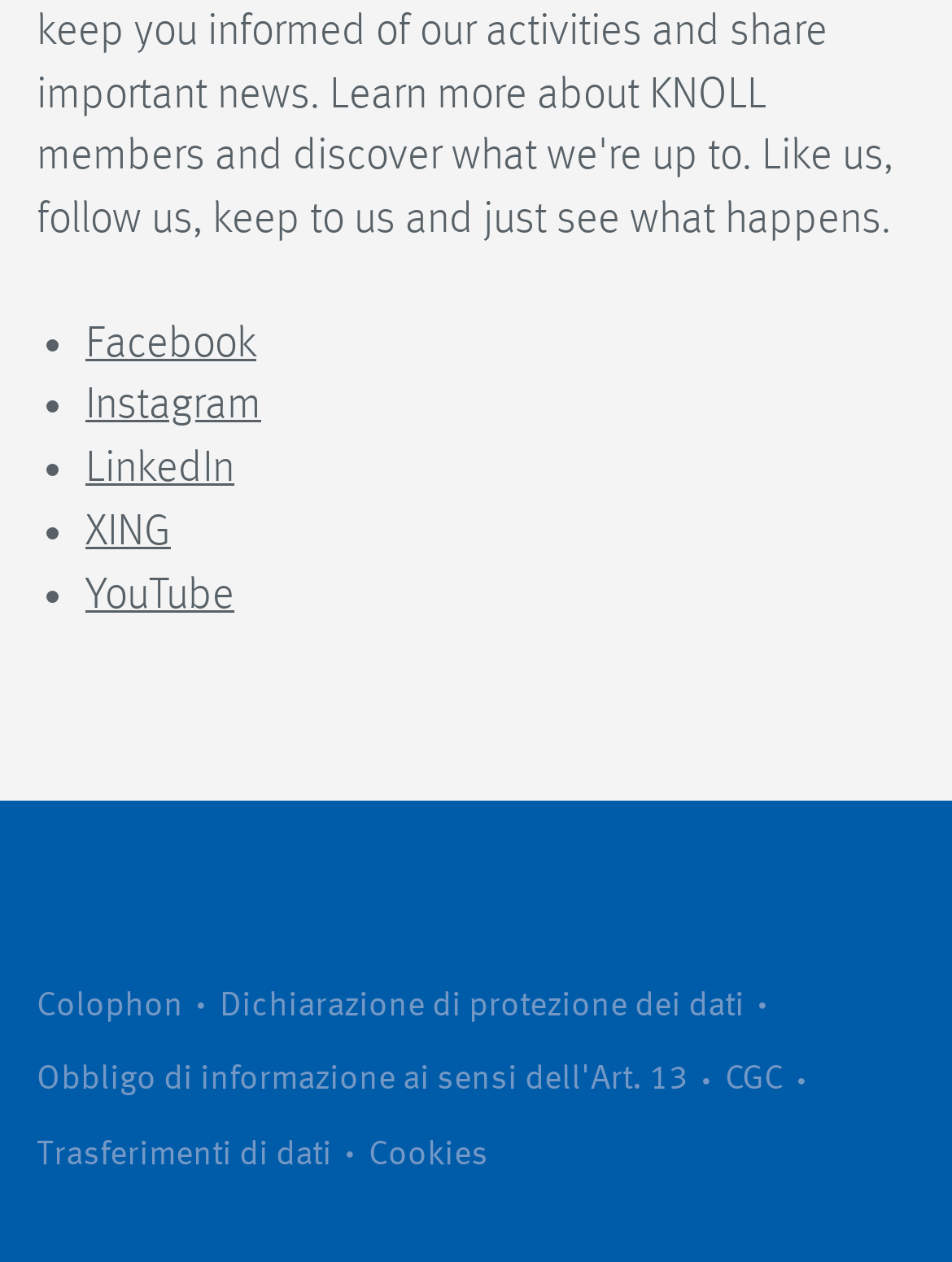Please specify the coordinates of the bounding box for the element that should be clicked to carry out this instruction: "Read data protection declaration". The coordinates must be four float numbers between 0 and 1, formatted as [left, top, right, bottom].

[0.231, 0.768, 0.821, 0.827]